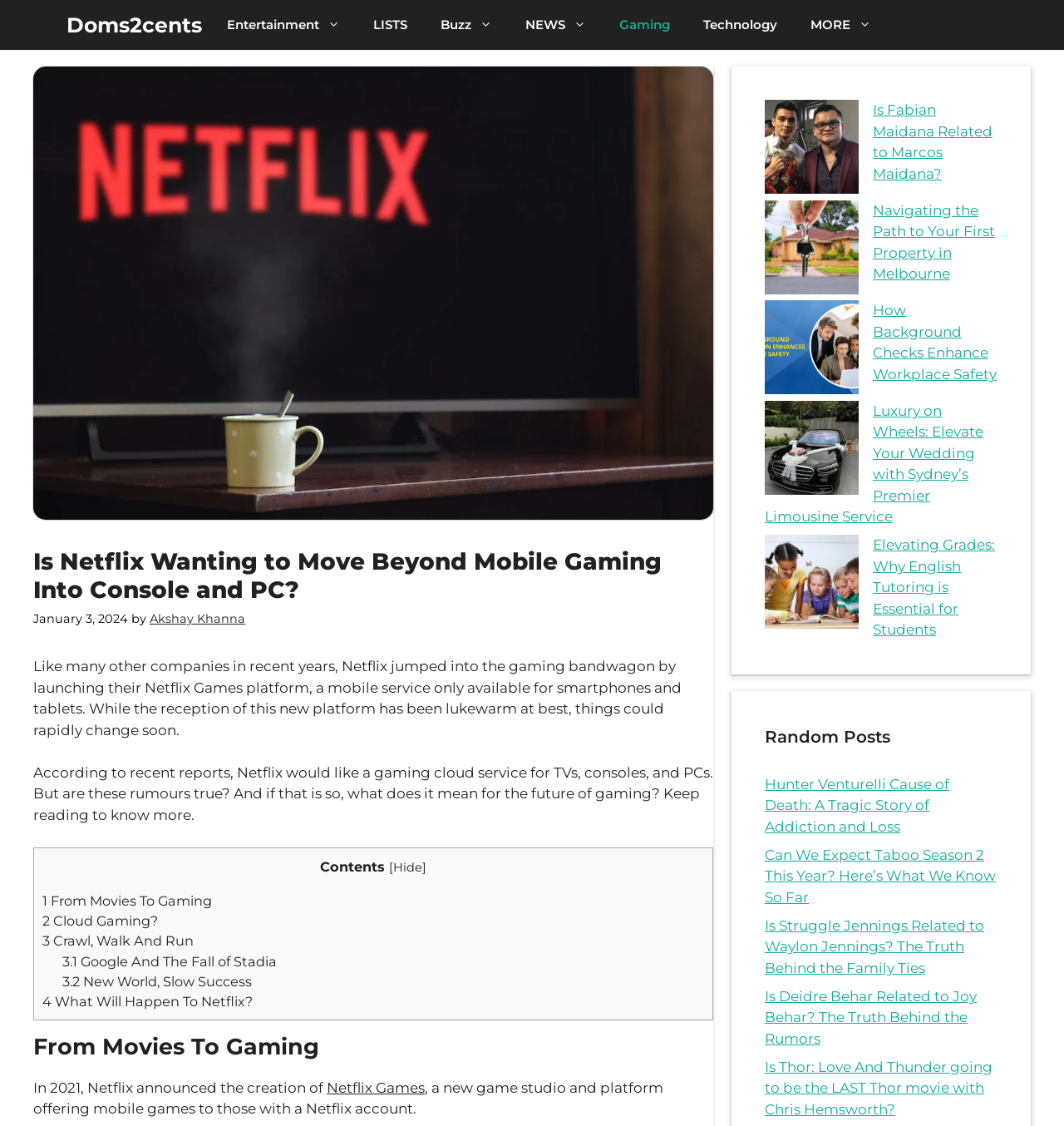Identify the bounding box coordinates of the clickable region to carry out the given instruction: "Read the article 'Is Netflix Wanting to Move Beyond Mobile Gaming Into Console and PC?'".

[0.031, 0.487, 0.67, 0.537]